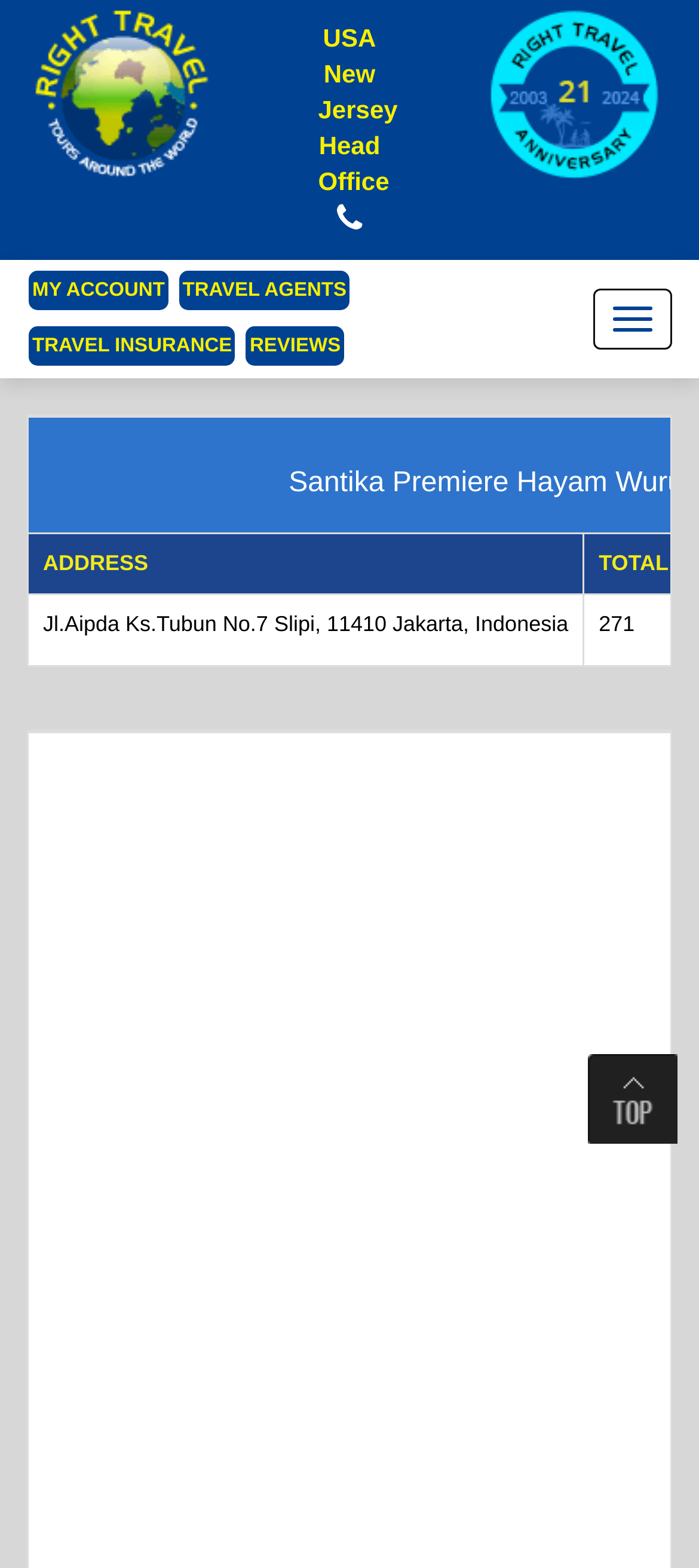What is the location of Santika Premiere?
Based on the image, please offer an in-depth response to the question.

I found the location of Santika Premiere by looking at the address provided in the gridcell element, which is 'Jl.Aipda Ks.Tubun No.7 Slipi, 11410 Jakarta, Indonesia'. This suggests that the hotel is located in Jakarta, Indonesia.